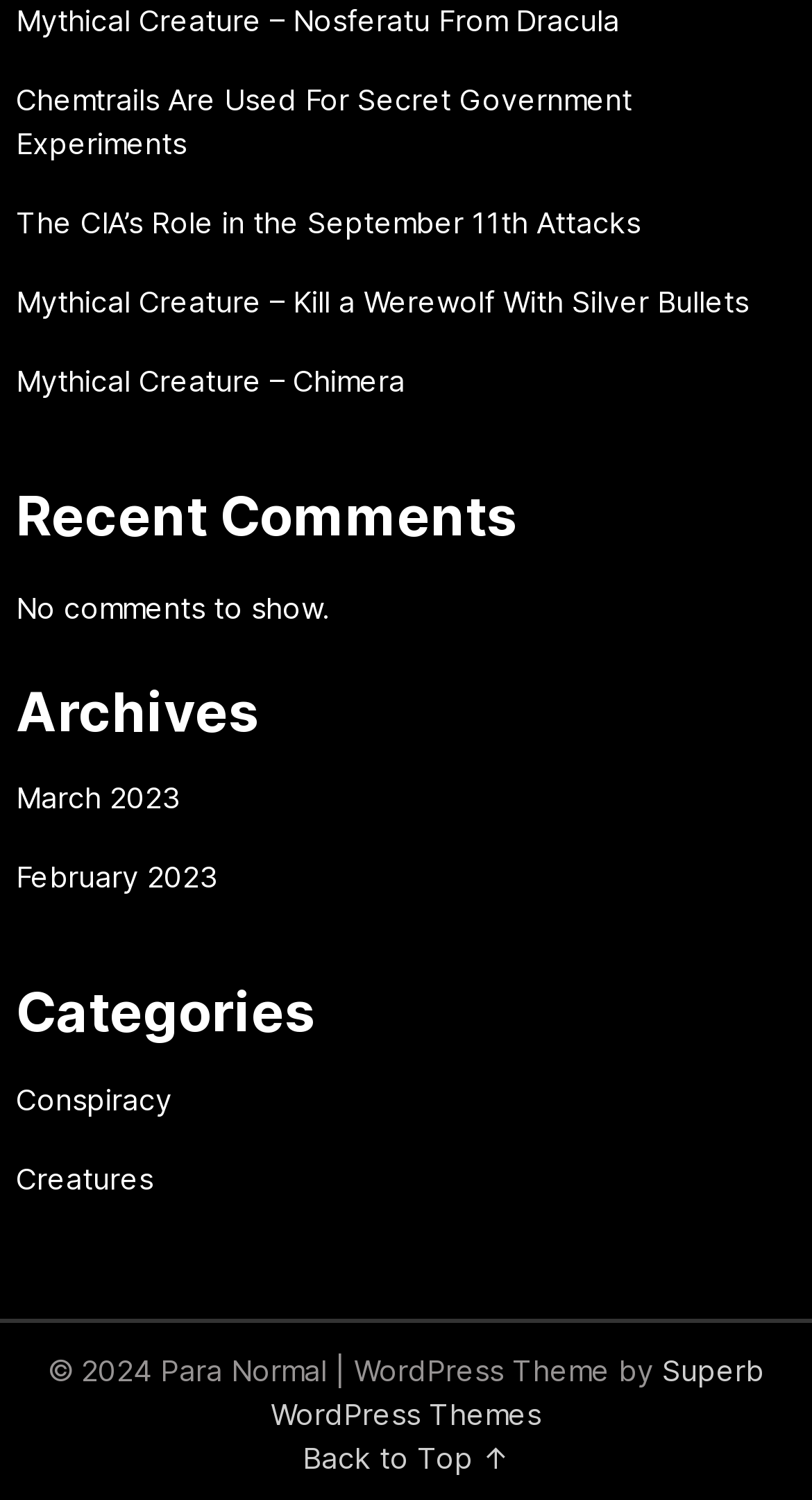Provide your answer in a single word or phrase: 
What is the theme of the webpage provided by?

Superb WordPress Themes